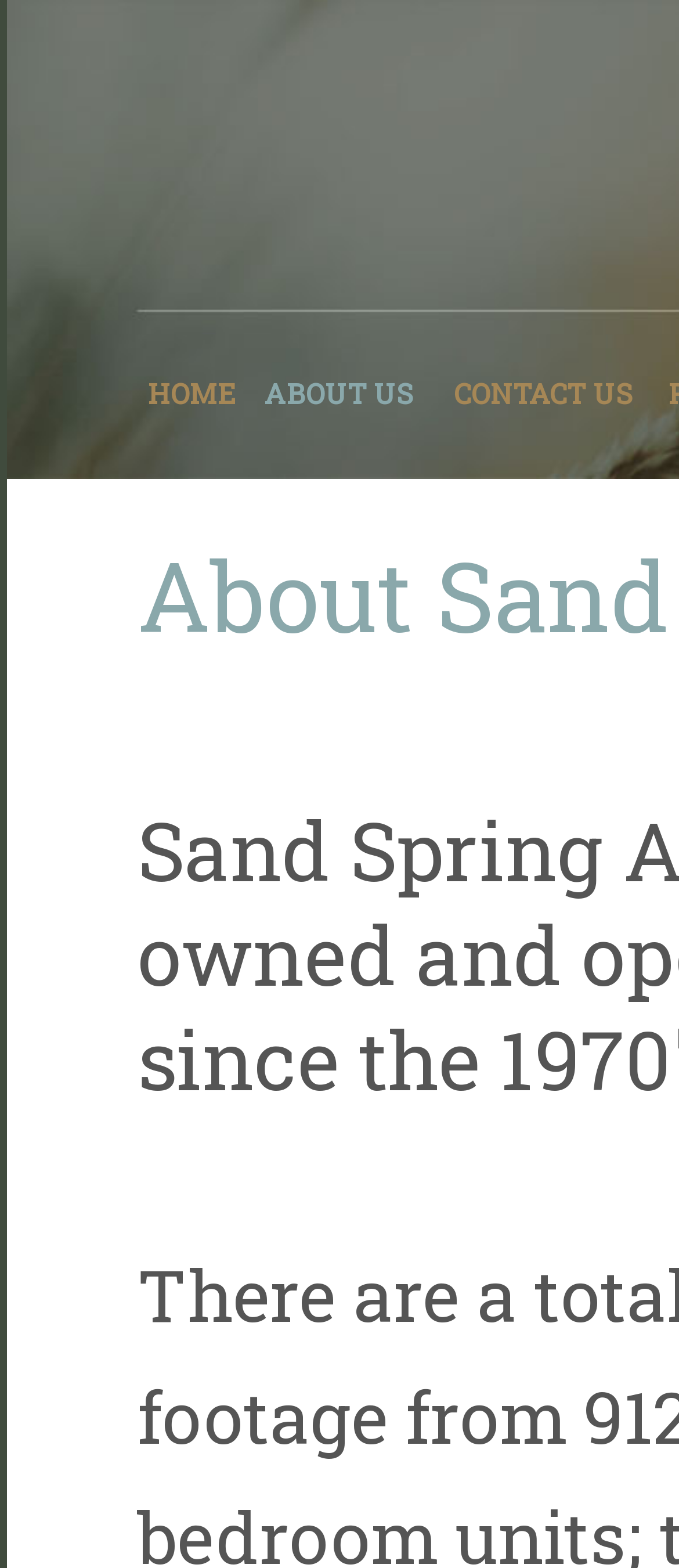Please determine the bounding box coordinates, formatted as (top-left x, top-left y, bottom-right x, bottom-right y), with all values as floating point numbers between 0 and 1. Identify the bounding box of the region described as: Home

[0.218, 0.239, 0.346, 0.262]